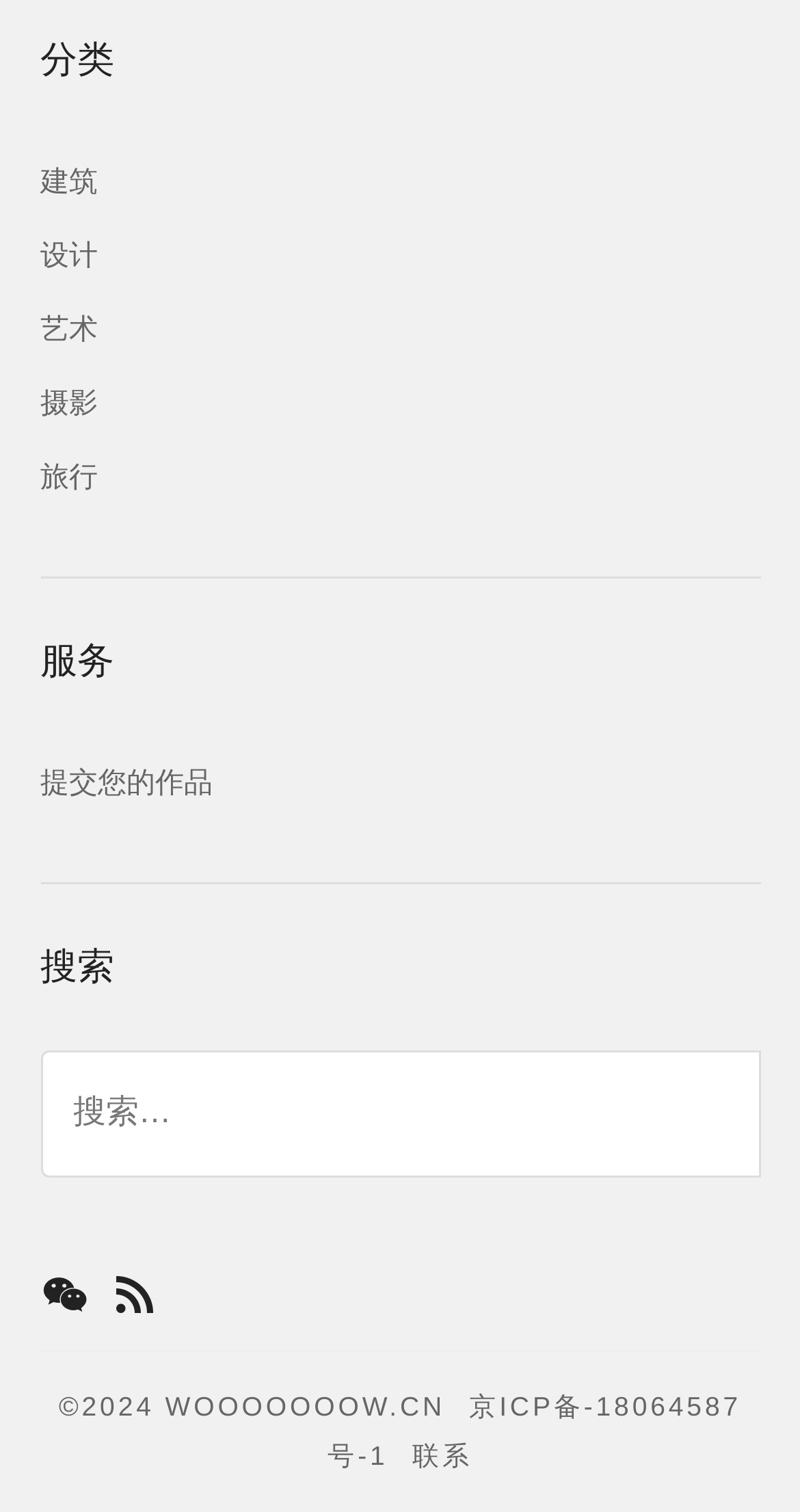Find the bounding box coordinates of the element to click in order to complete this instruction: "contact us". The bounding box coordinates must be four float numbers between 0 and 1, denoted as [left, top, right, bottom].

[0.515, 0.953, 0.59, 0.973]